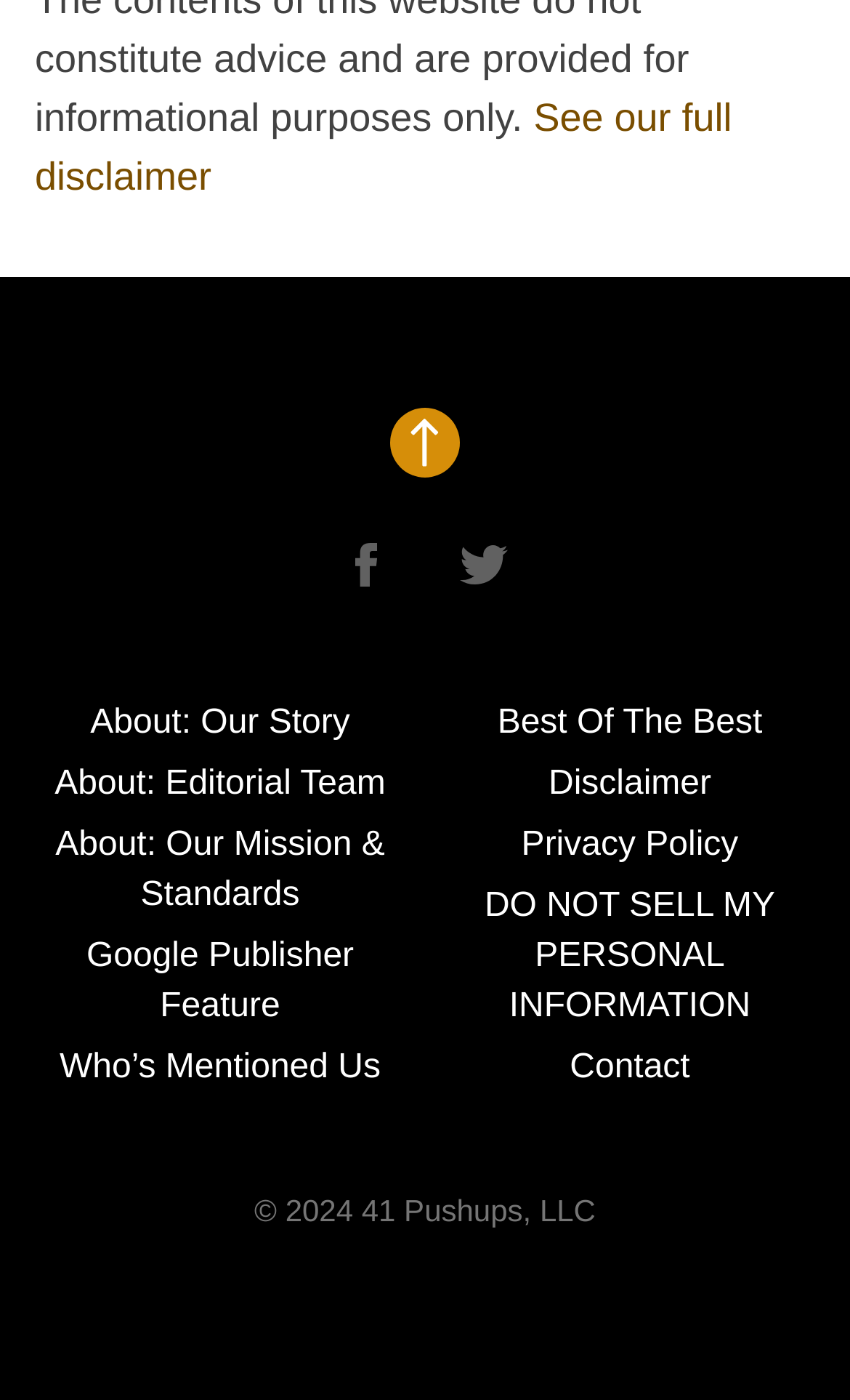What is the last item in the footer?
Respond with a short answer, either a single word or a phrase, based on the image.

Contact